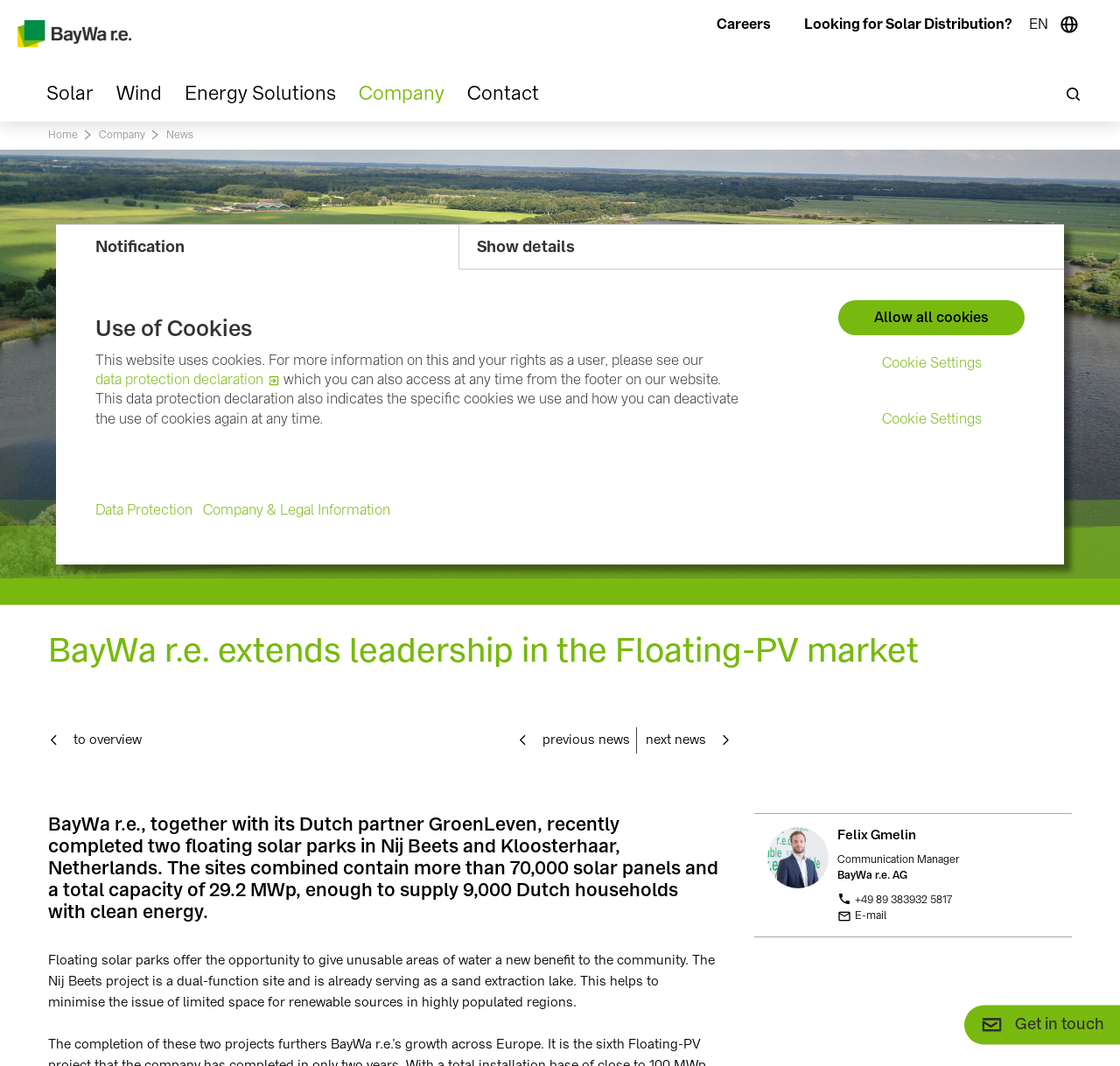Using floating point numbers between 0 and 1, provide the bounding box coordinates in the format (top-left x, top-left y, bottom-right x, bottom-right y). Locate the UI element described here: Allow all cookies

[0.748, 0.282, 0.915, 0.314]